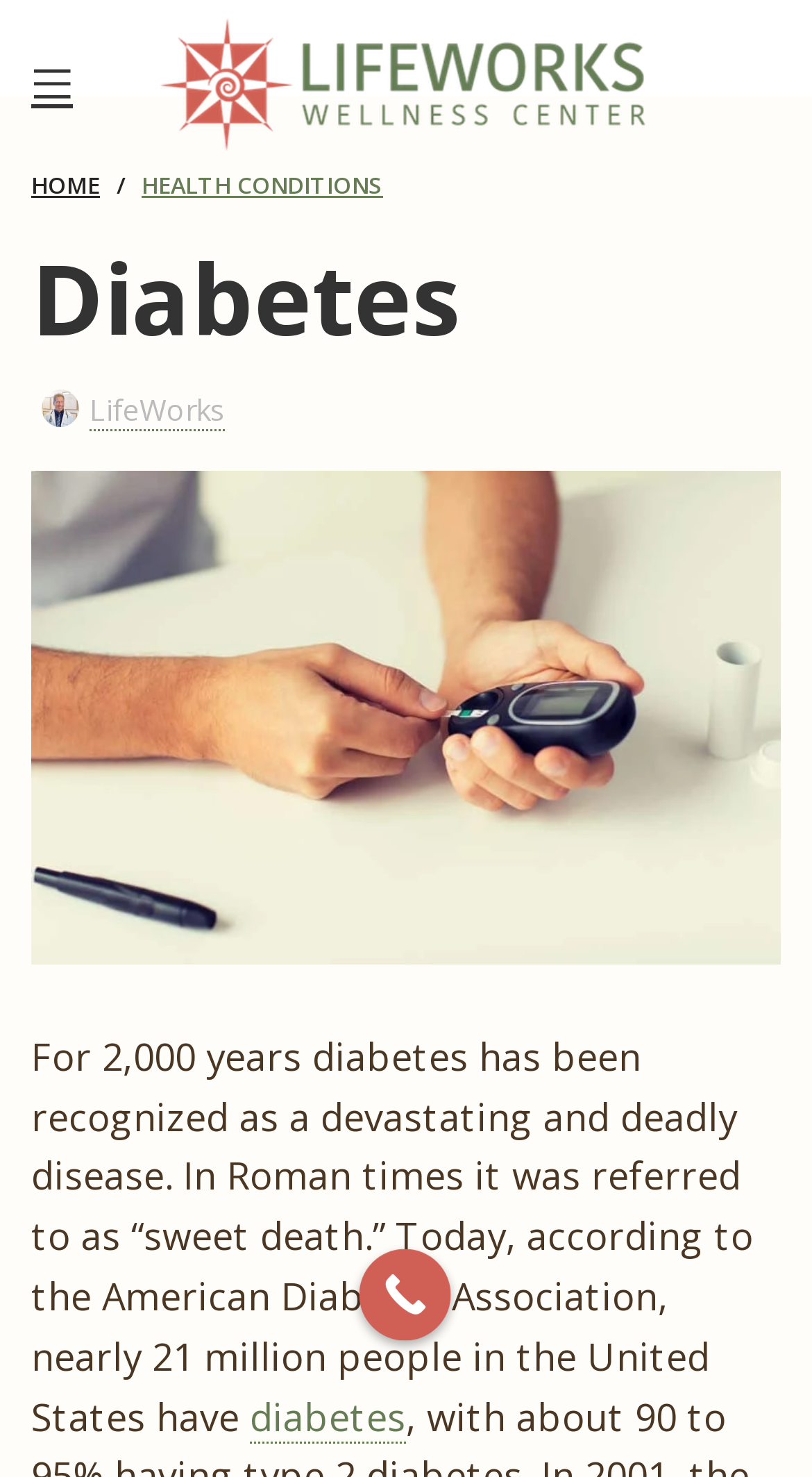What is the purpose of the 'Call Now Button'?
Refer to the image and provide a thorough answer to the question.

I inferred the purpose of the 'Call Now Button' by its name and its position on the webpage. It is likely that clicking this button will allow users to call the wellness center directly.